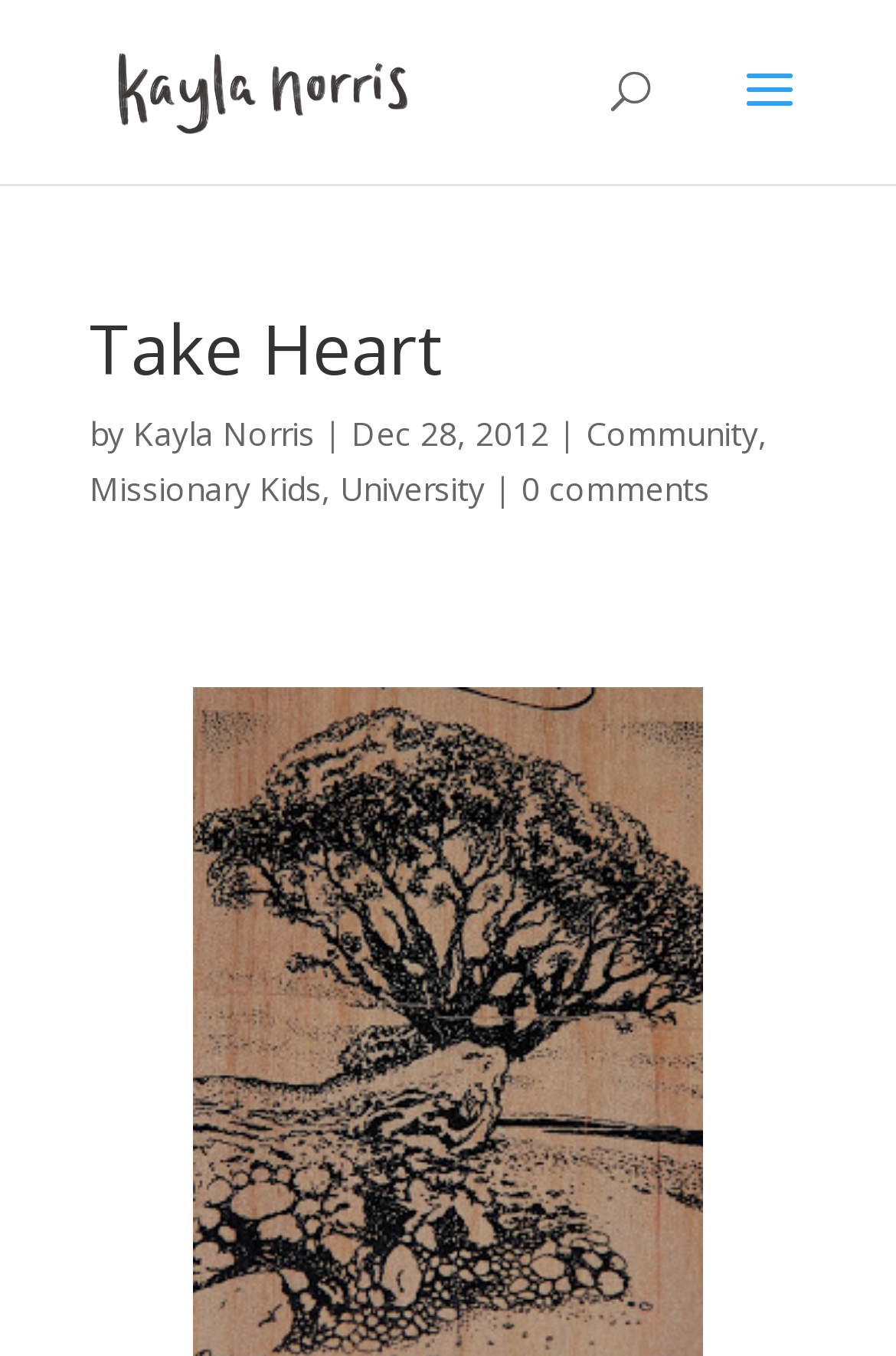What is the position of the search bar on the webpage?
Using the image as a reference, deliver a detailed and thorough answer to the question.

I determined the position of the search bar by looking at its bounding box coordinates [0.5, 0.0, 0.9, 0.002], which indicates that it is located at the top center of the webpage.